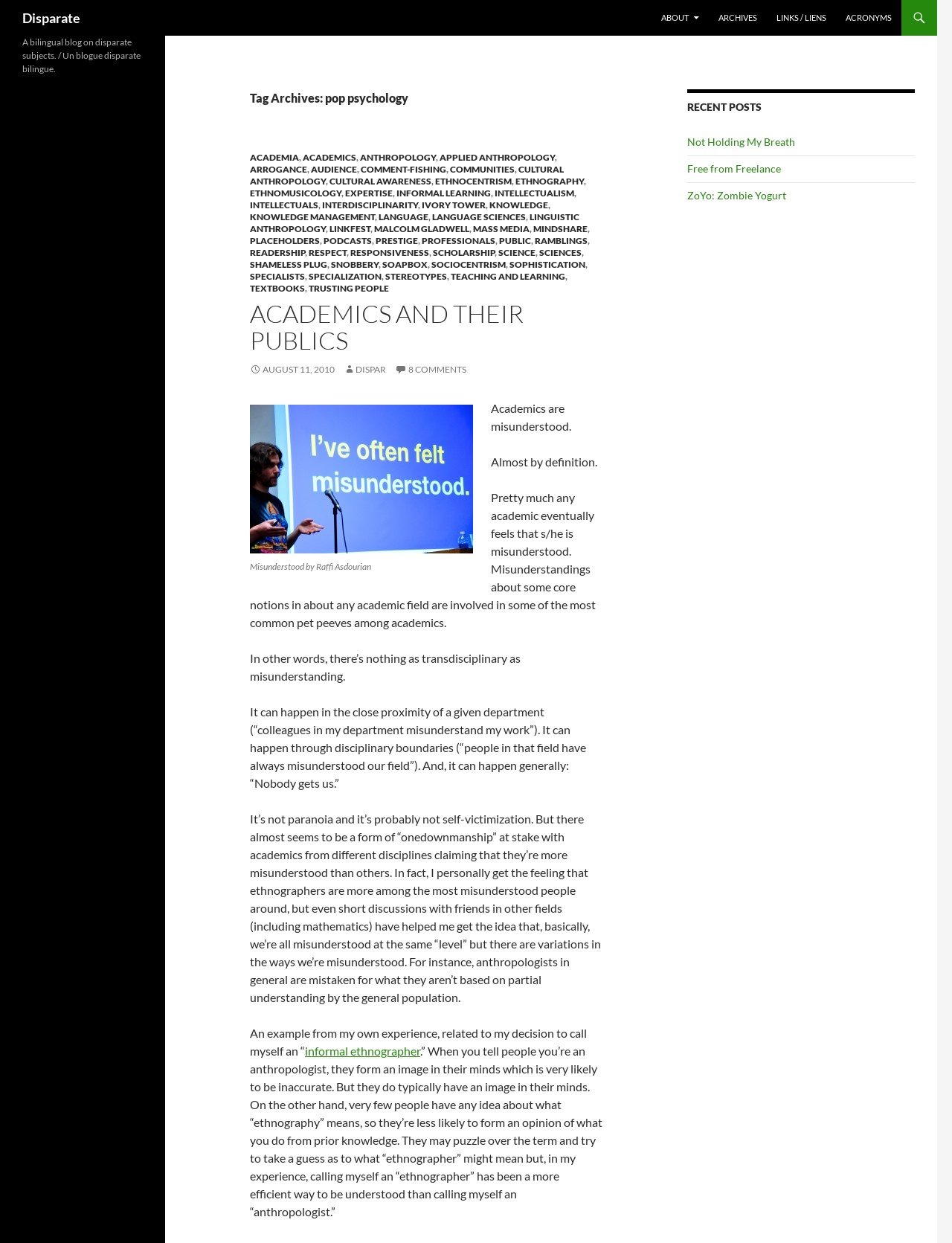What is the purpose of the links 'ABOUT', 'ARCHIVES', 'LINKS / LIENS', and 'ACRONYMS'? Refer to the image and provide a one-word or short phrase answer.

Navigation